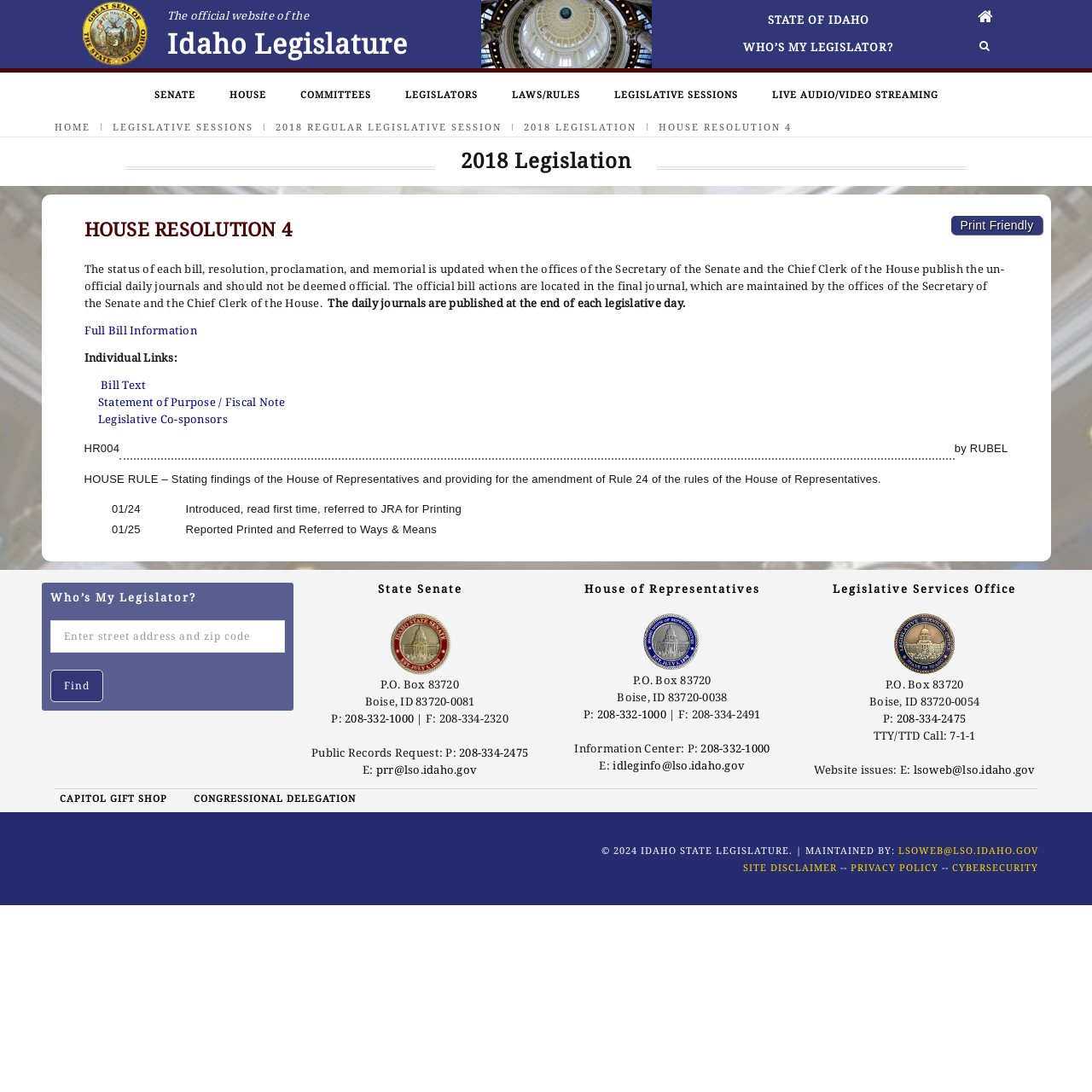Please identify the bounding box coordinates of the area that needs to be clicked to follow this instruction: "Click the 'LEGISLATIVE SESSIONS' link".

[0.562, 0.075, 0.675, 0.1]